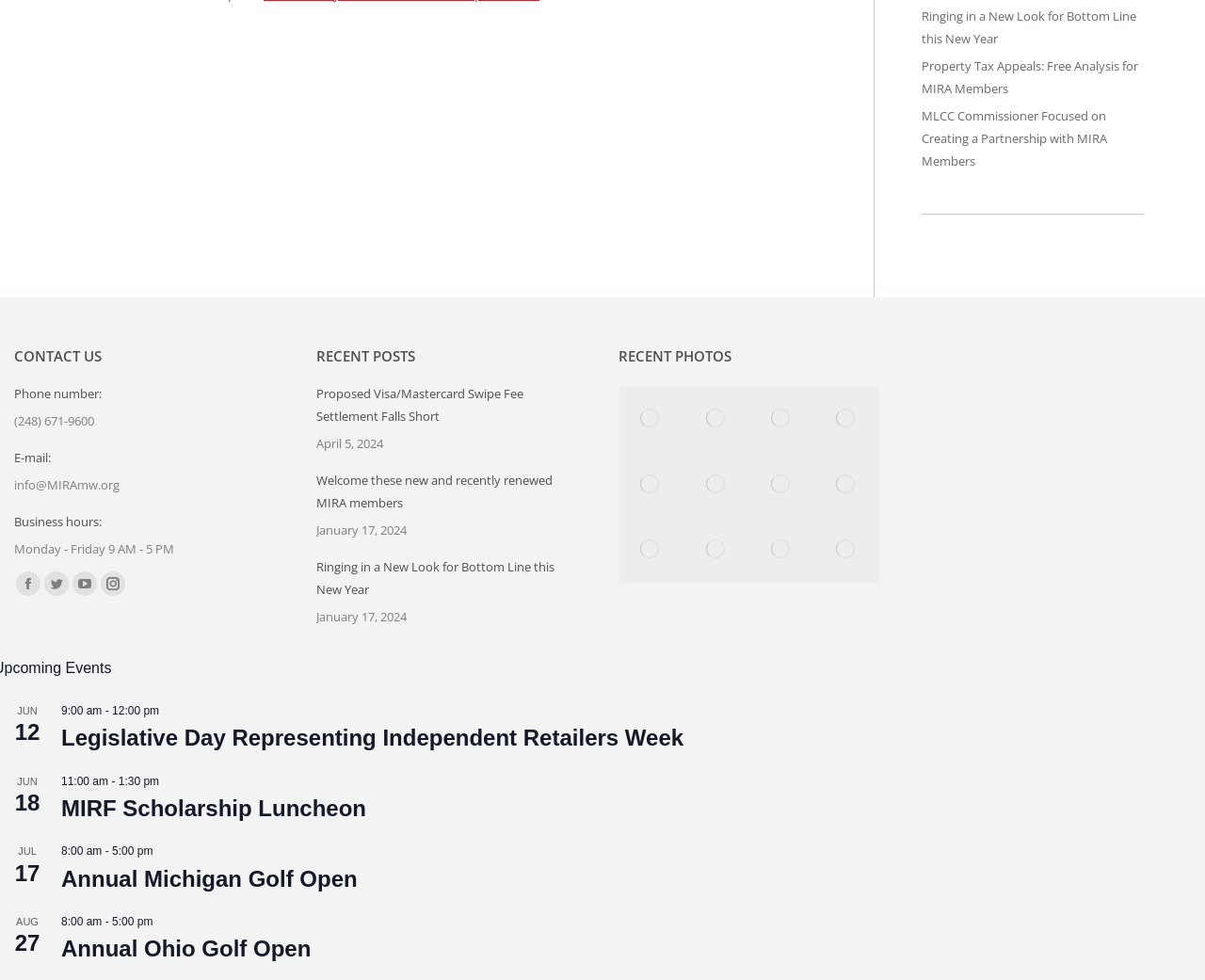How many recent posts are displayed?
Provide a well-explained and detailed answer to the question.

I counted the number of articles under the 'RECENT POSTS' section, and there are three of them.